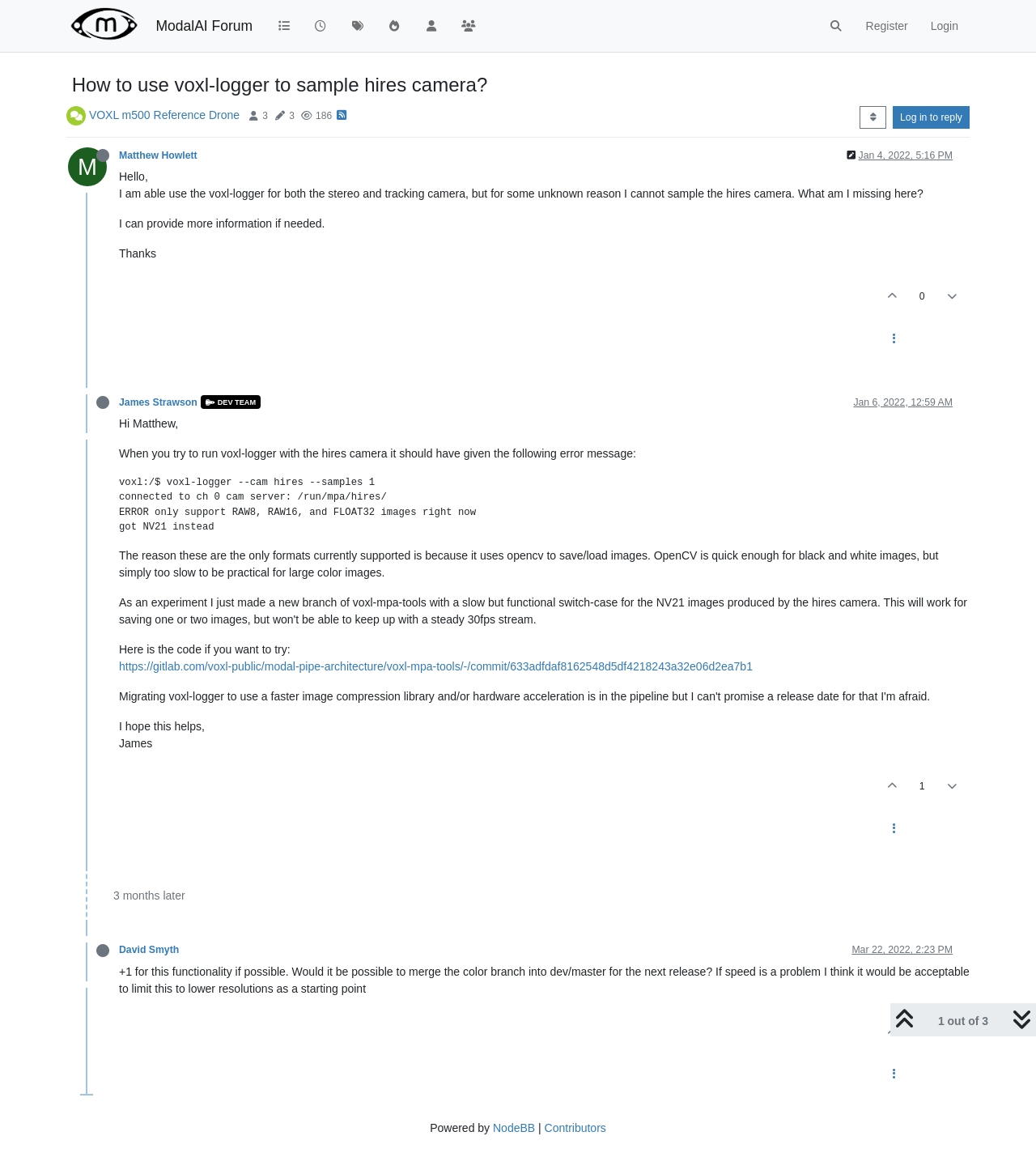Locate the bounding box coordinates of the item that should be clicked to fulfill the instruction: "Register an account".

[0.825, 0.009, 0.887, 0.035]